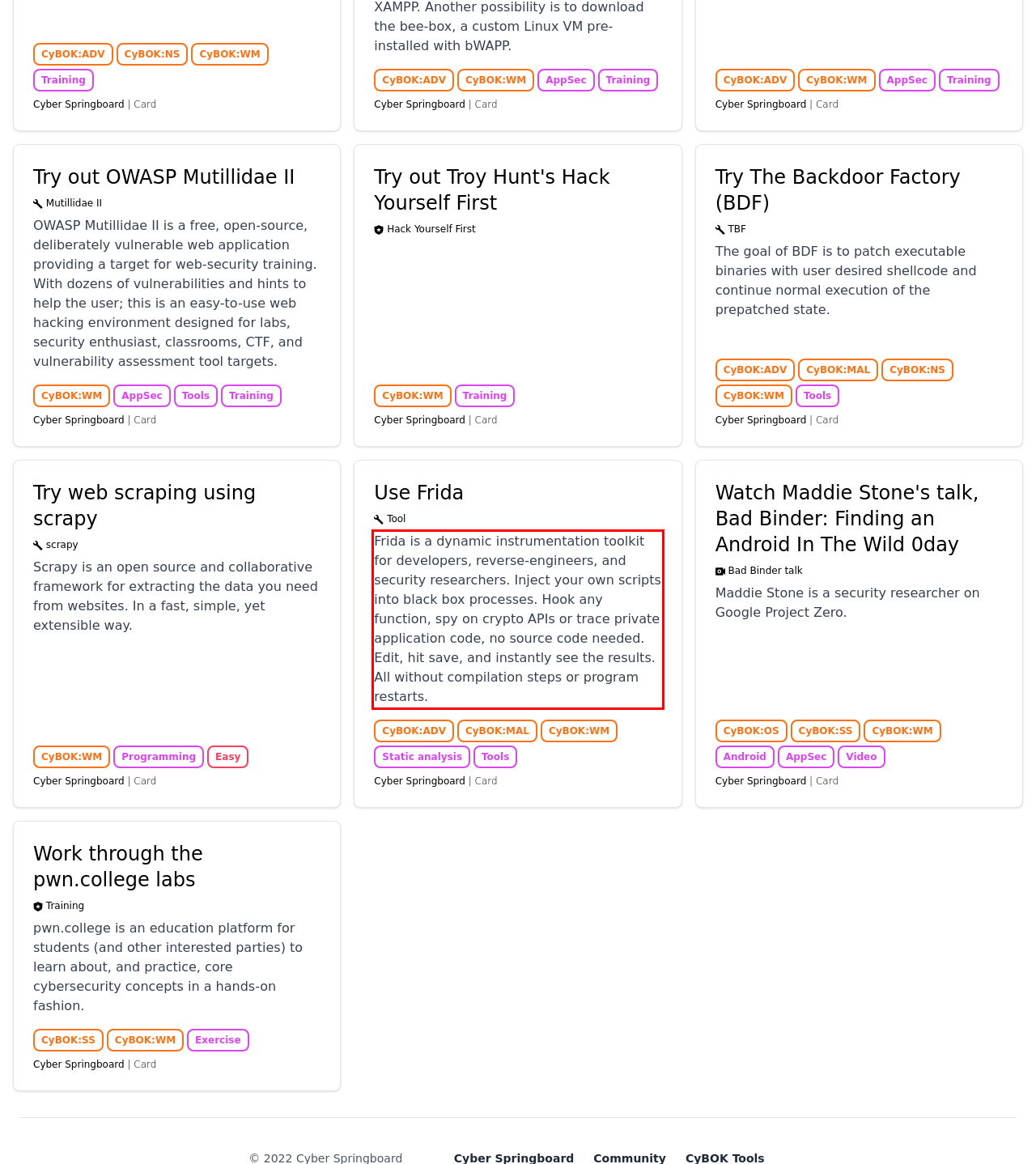You have a screenshot of a webpage with a UI element highlighted by a red bounding box. Use OCR to obtain the text within this highlighted area.

Frida is a dynamic instrumentation toolkit for developers, reverse-engineers, and security researchers. Inject your own scripts into black box processes. Hook any function, spy on crypto APIs or trace private application code, no source code needed. Edit, hit save, and instantly see the results. All without compilation steps or program restarts.